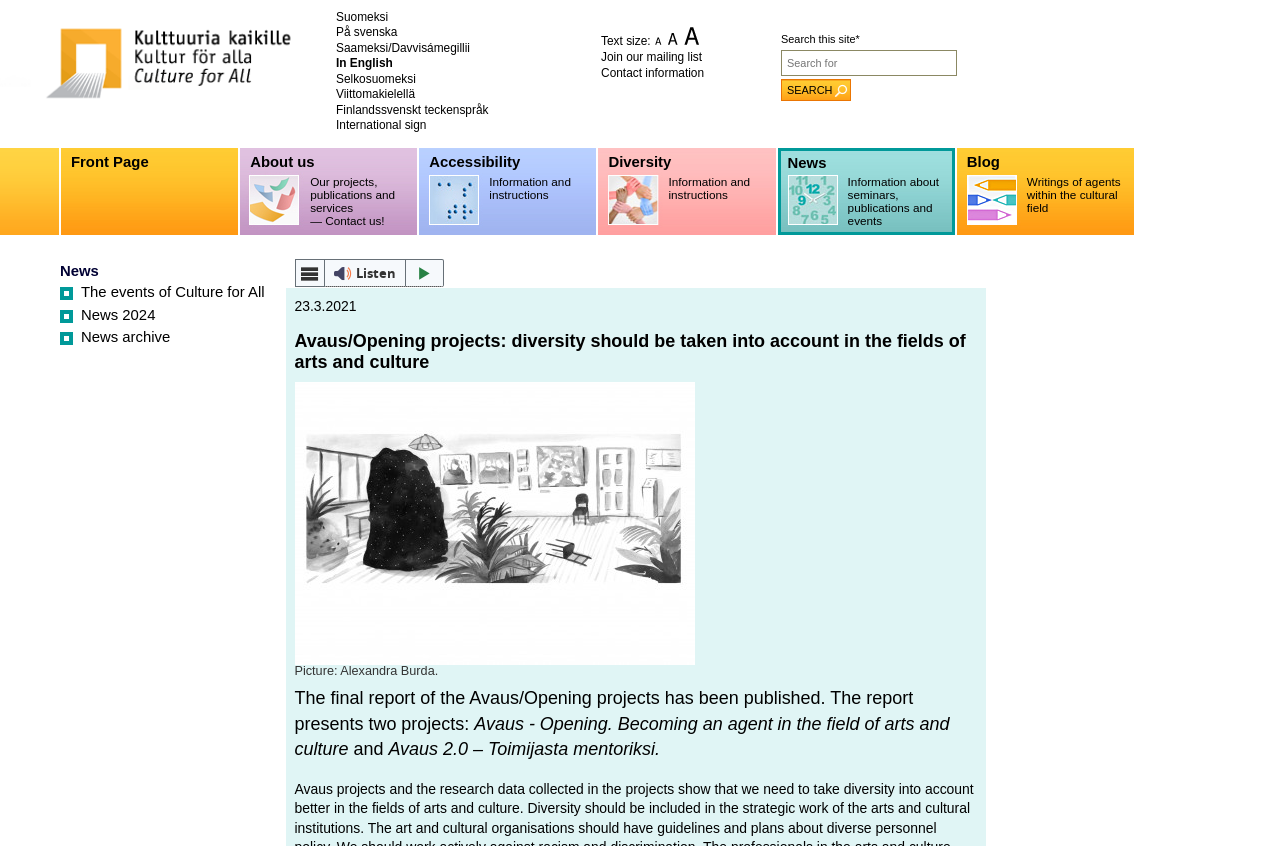Please find and report the primary heading text from the webpage.

Avaus/Opening projects: diversity should be taken into account in the fields of arts and culture